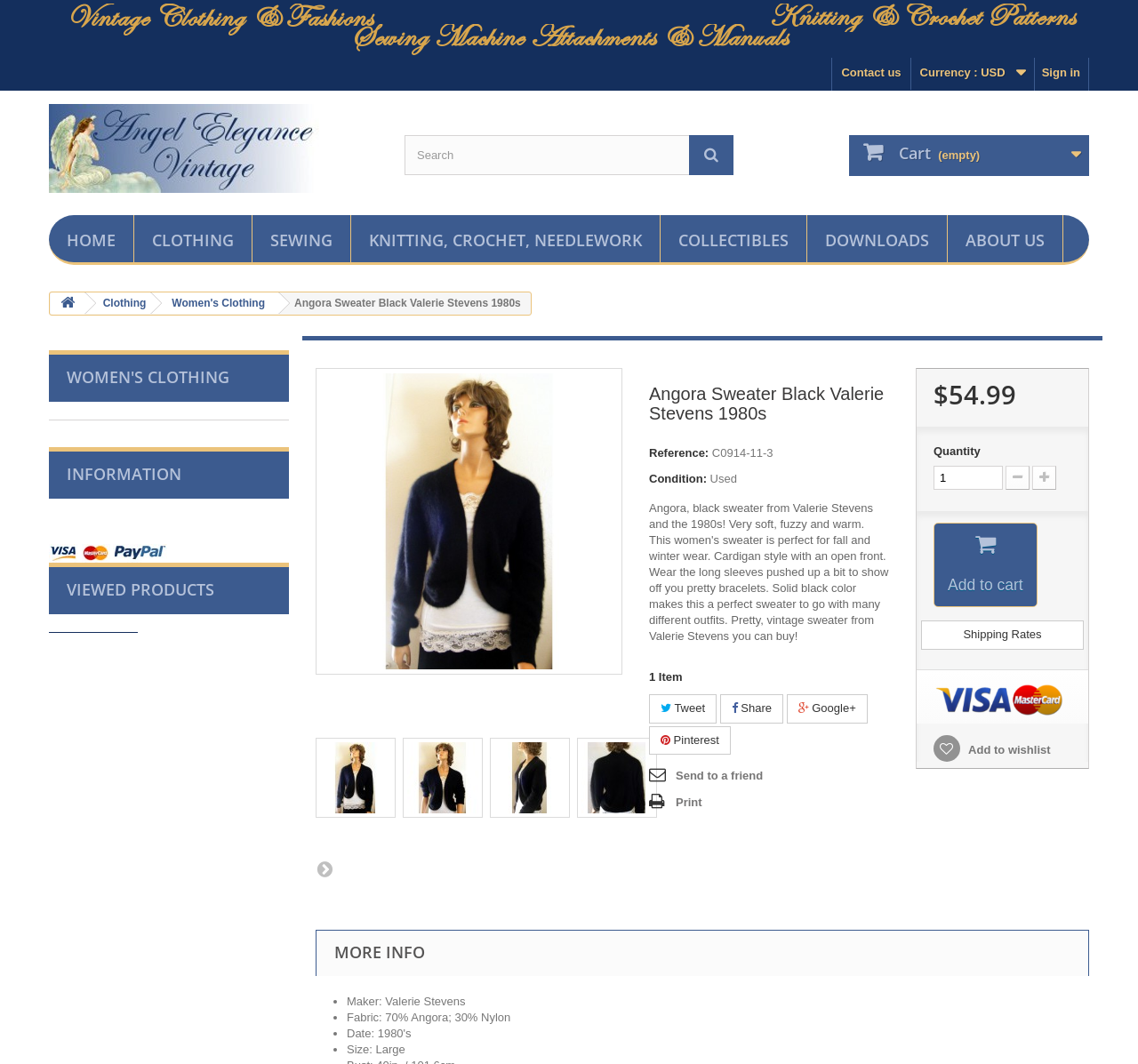Find and indicate the bounding box coordinates of the region you should select to follow the given instruction: "View women's clothing".

[0.043, 0.447, 0.254, 0.473]